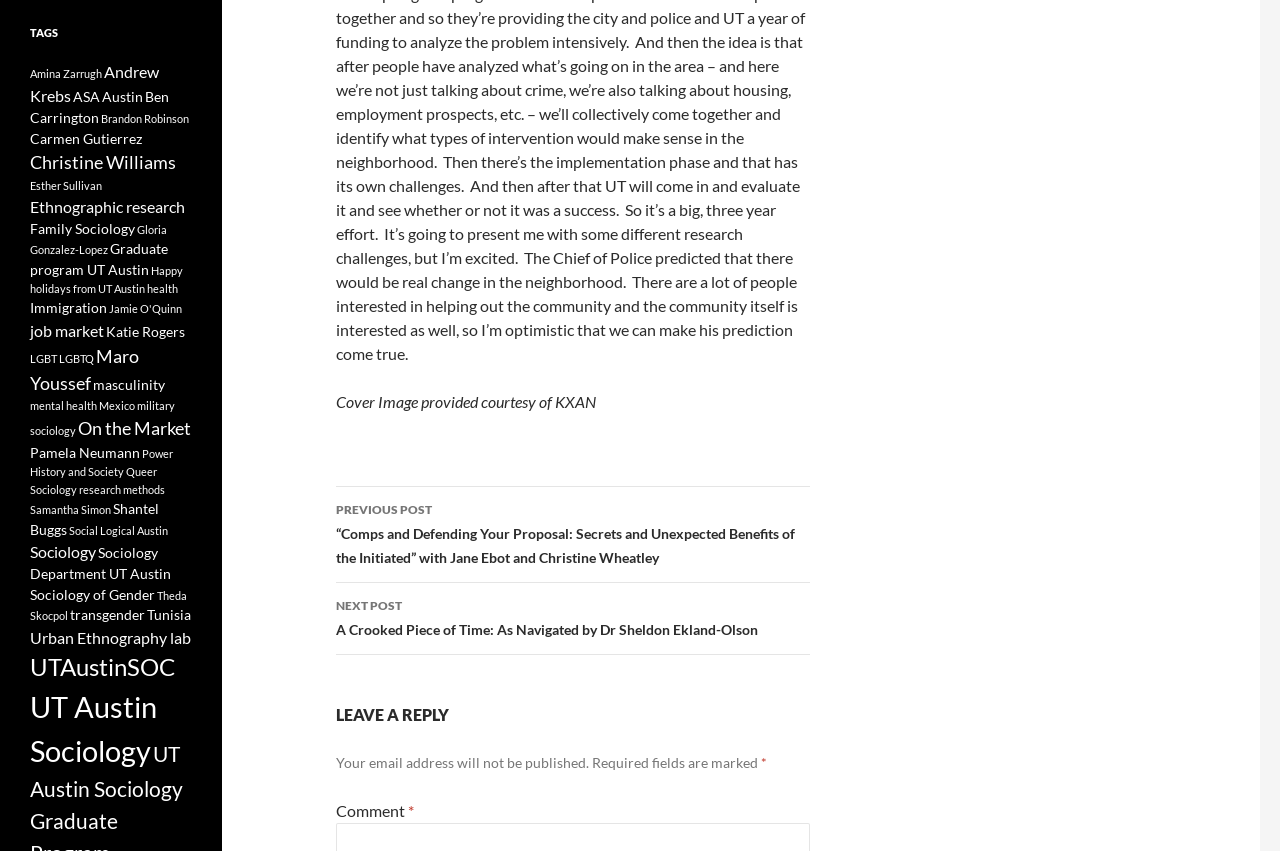Please predict the bounding box coordinates of the element's region where a click is necessary to complete the following instruction: "Click on the 'NEXT POST' link". The coordinates should be represented by four float numbers between 0 and 1, i.e., [left, top, right, bottom].

[0.262, 0.685, 0.633, 0.77]